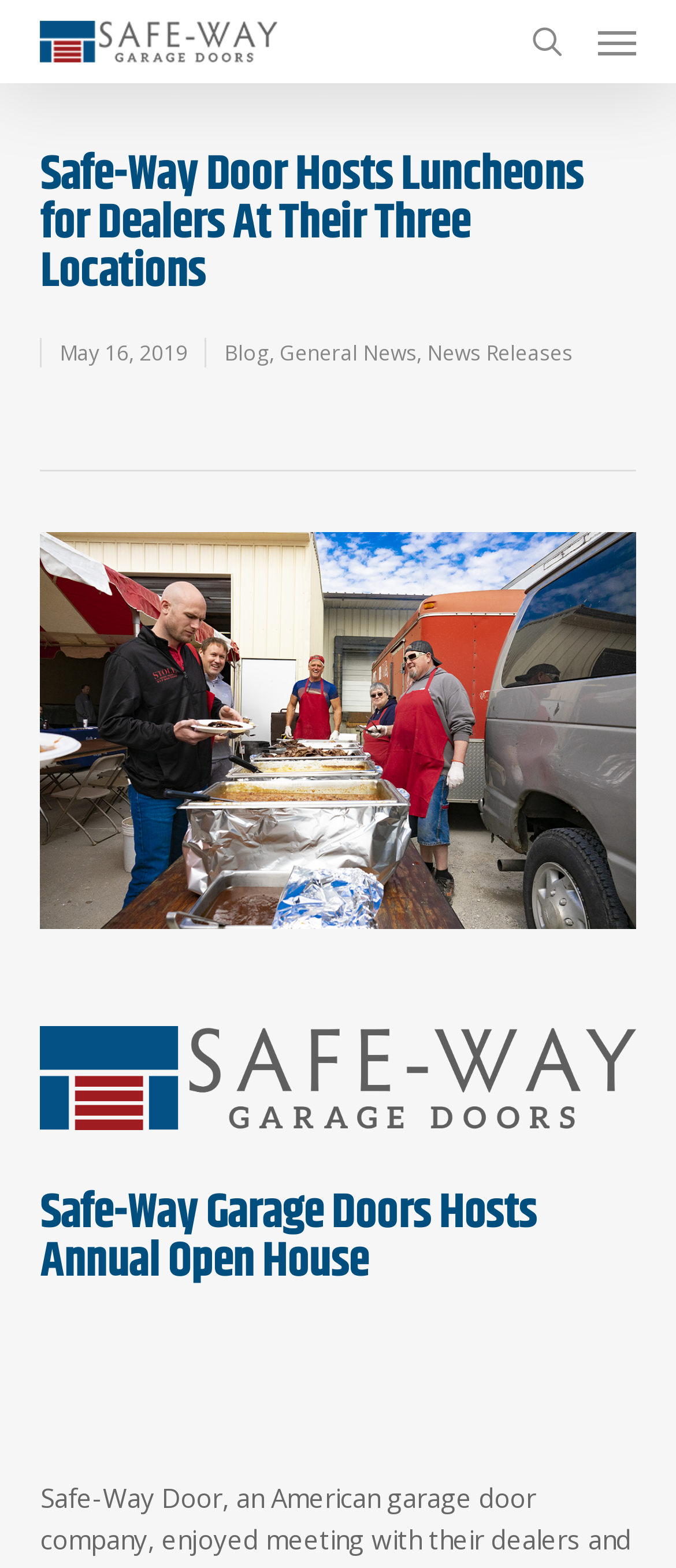Using the given element description, provide the bounding box coordinates (top-left x, top-left y, bottom-right x, bottom-right y) for the corresponding UI element in the screenshot: Blog

[0.332, 0.215, 0.398, 0.234]